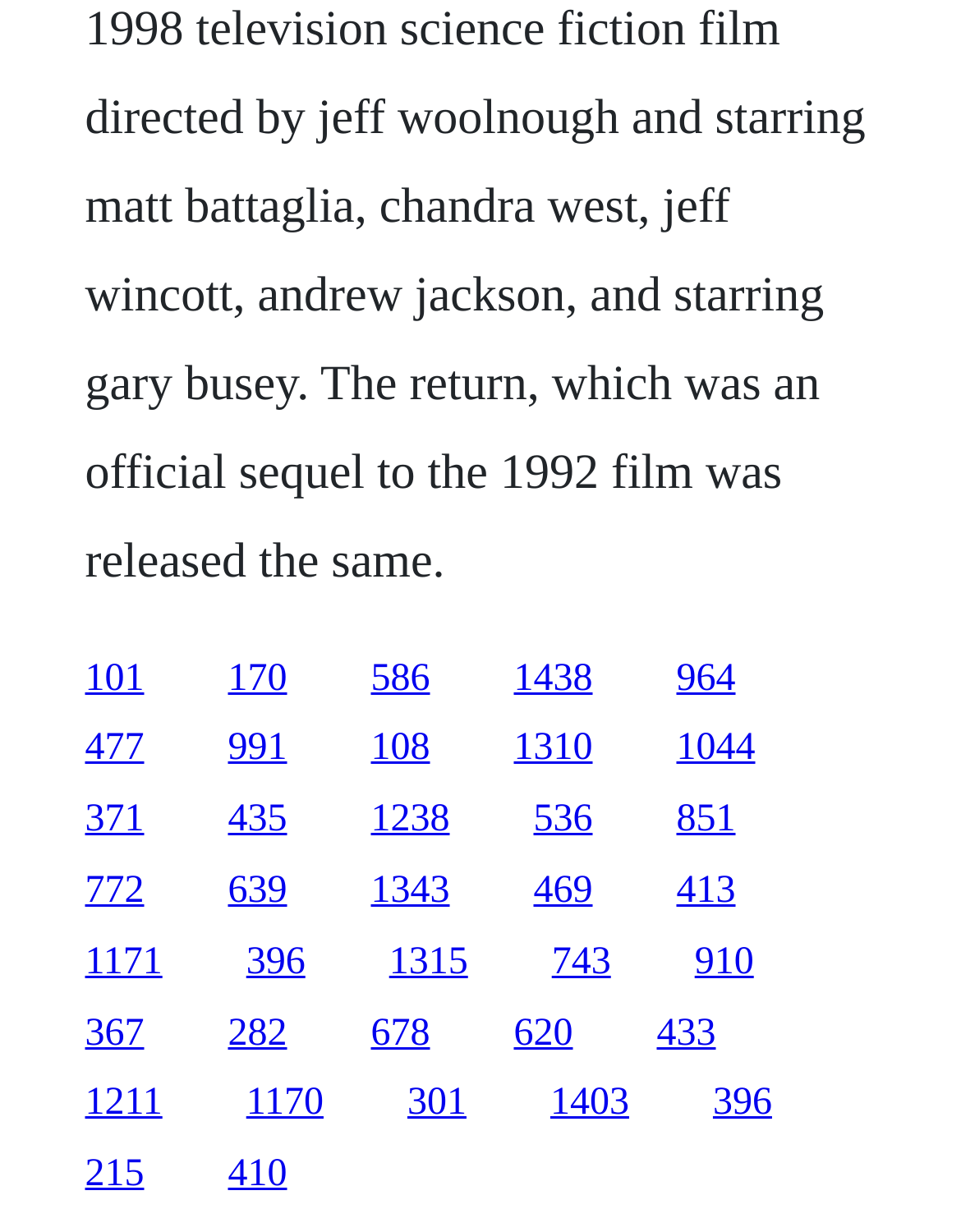Please identify the bounding box coordinates of the area I need to click to accomplish the following instruction: "Check the news from the Columbia Climate School".

None